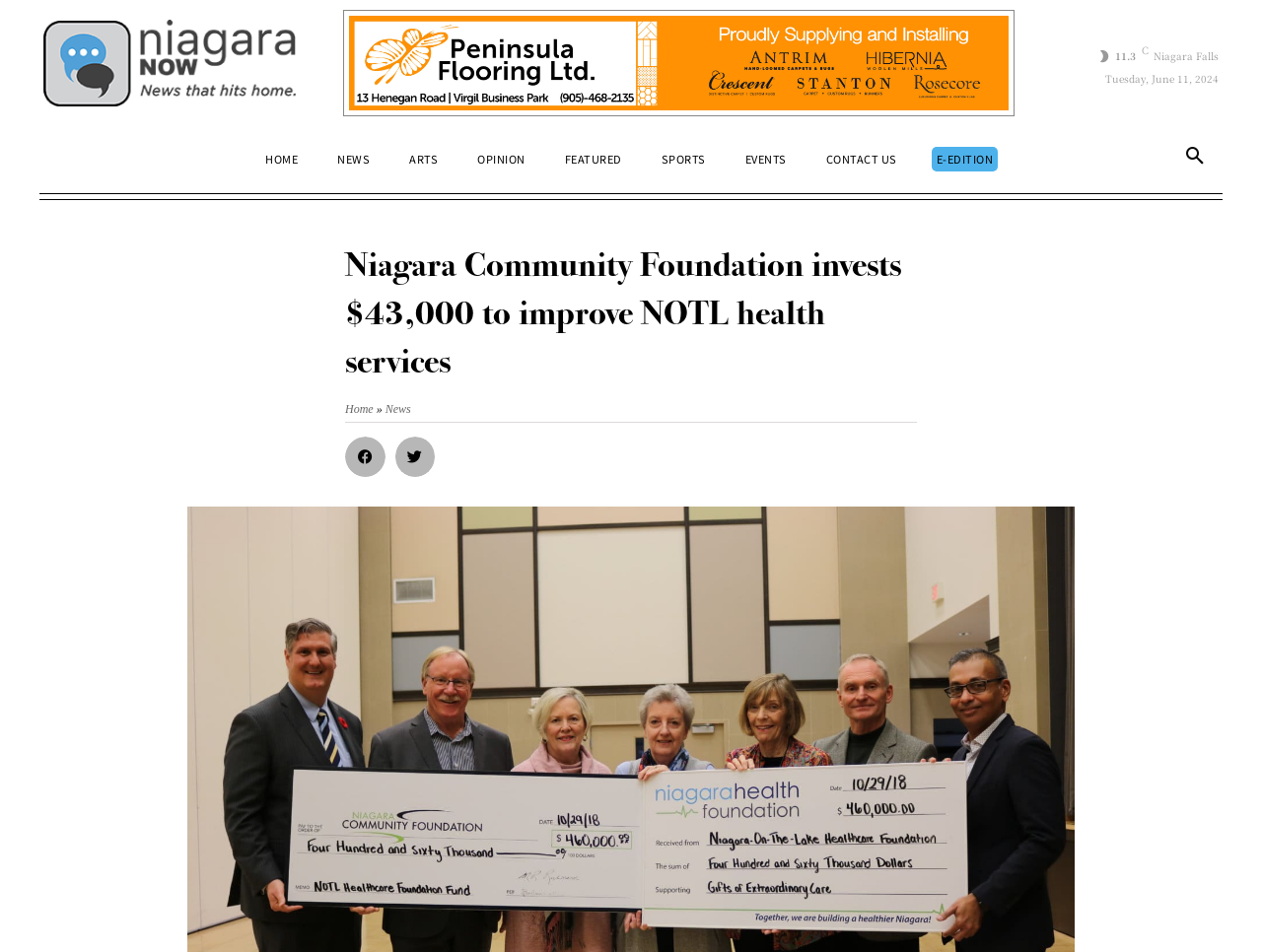What is the name of the foundation?
Answer with a single word or phrase by referring to the visual content.

Niagara Community Foundation